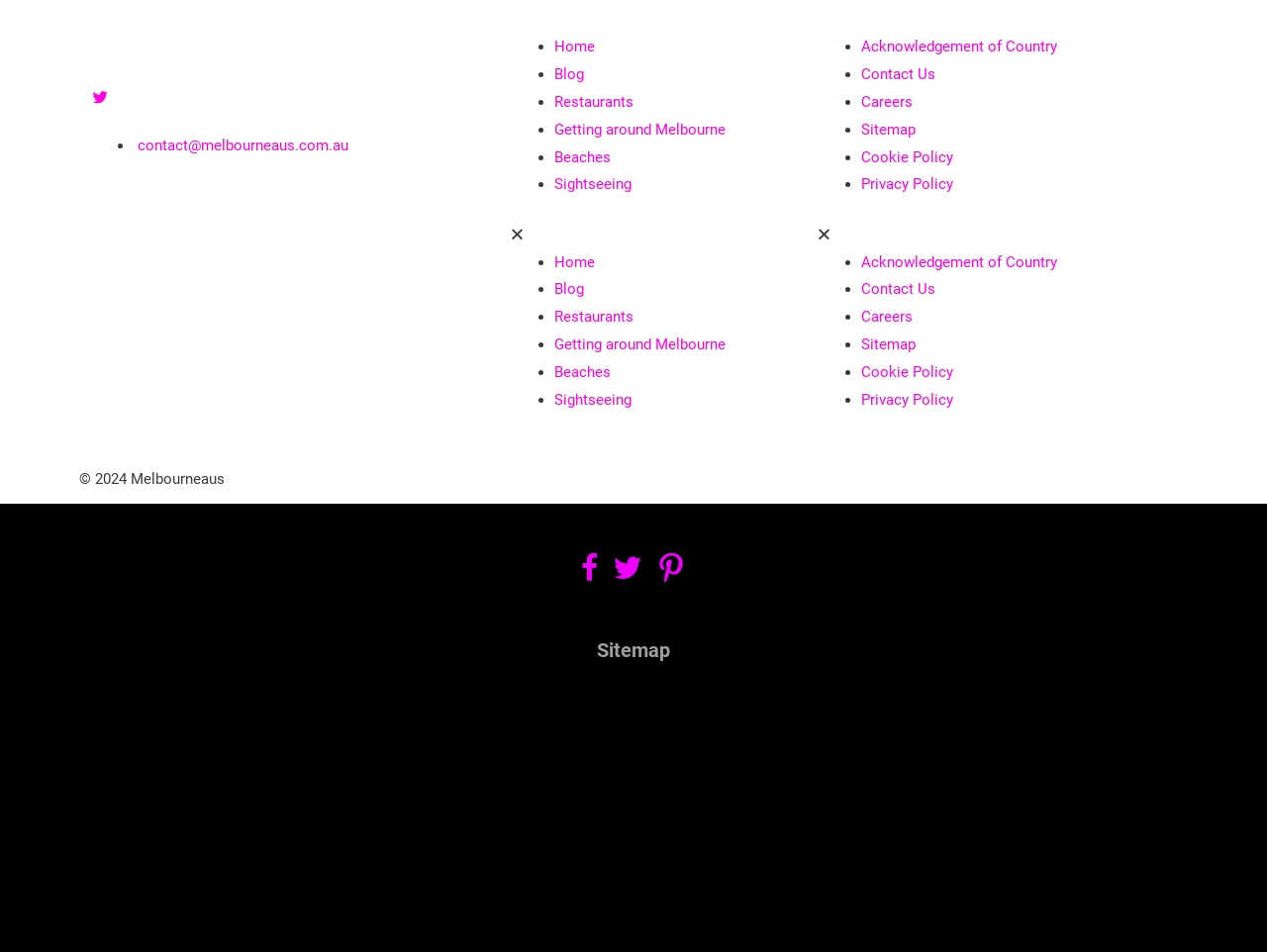Find the bounding box coordinates of the UI element according to this description: "Cookie Policy".

[0.68, 0.155, 0.752, 0.174]